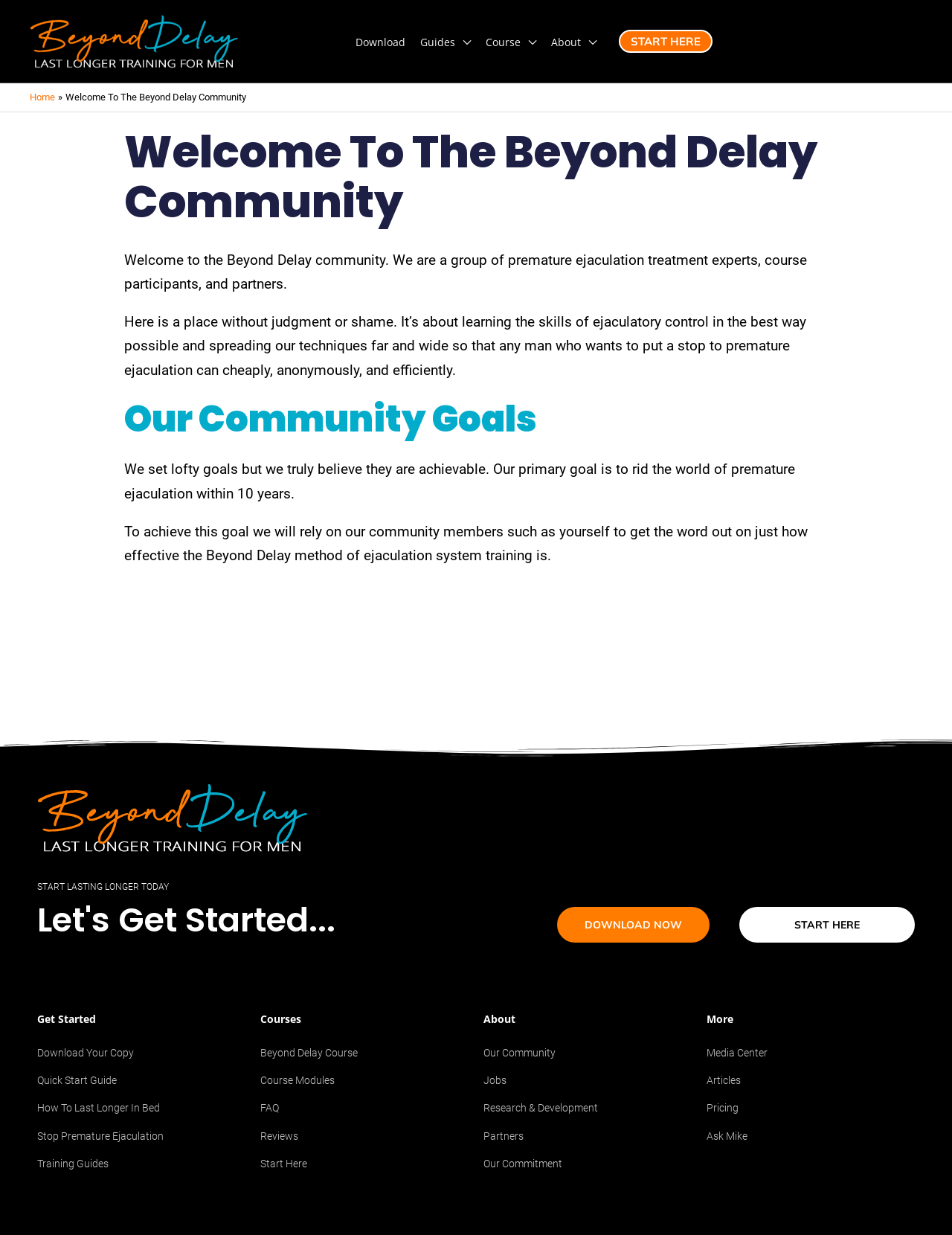Identify the bounding box coordinates of the element that should be clicked to fulfill this task: "Download the guide". The coordinates should be provided as four float numbers between 0 and 1, i.e., [left, top, right, bottom].

[0.366, 0.026, 0.434, 0.043]